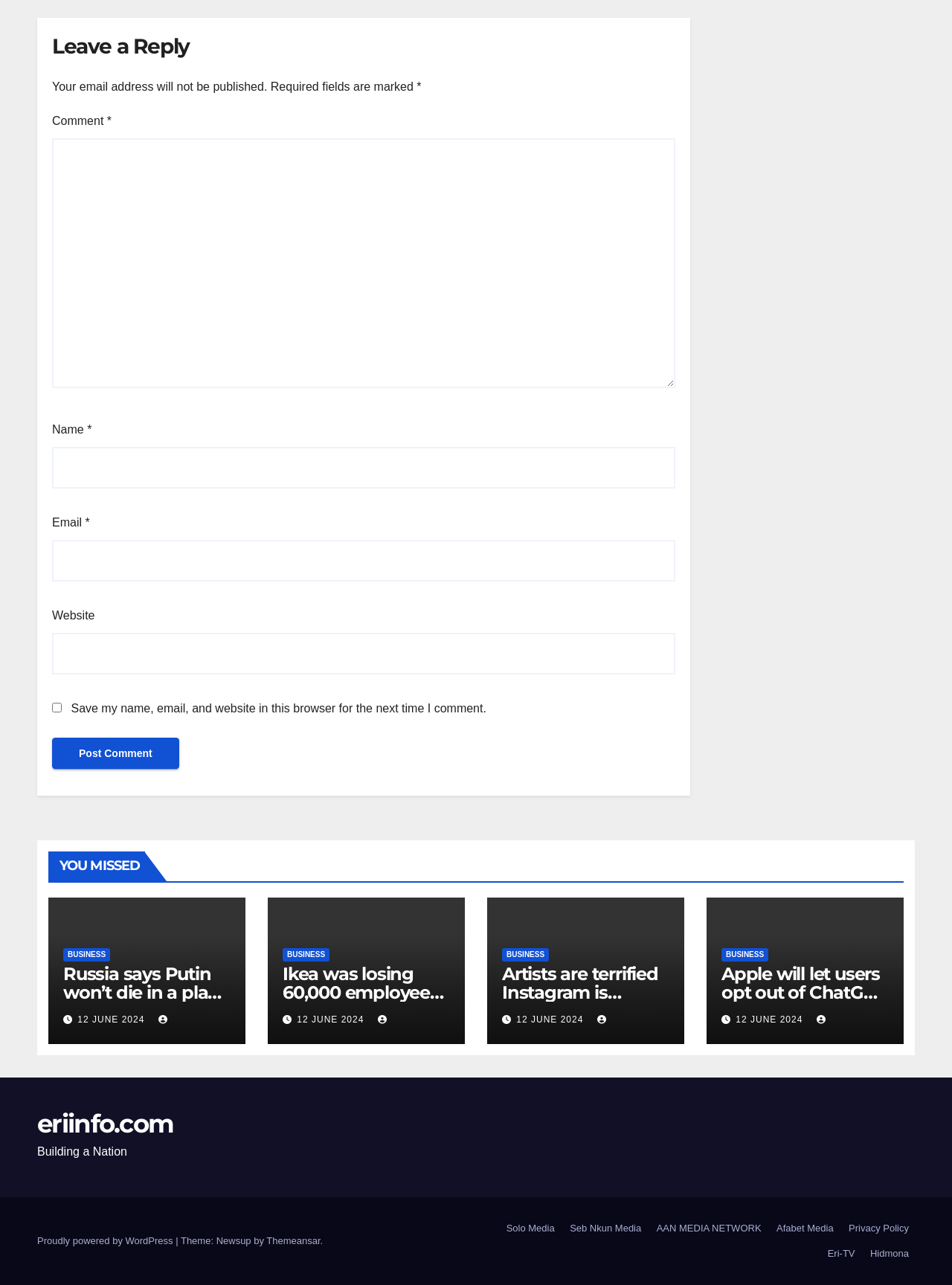Based on the element description, predict the bounding box coordinates (top-left x, top-left y, bottom-right x, bottom-right y) for the UI element in the screenshot: Solo Media

[0.525, 0.946, 0.589, 0.966]